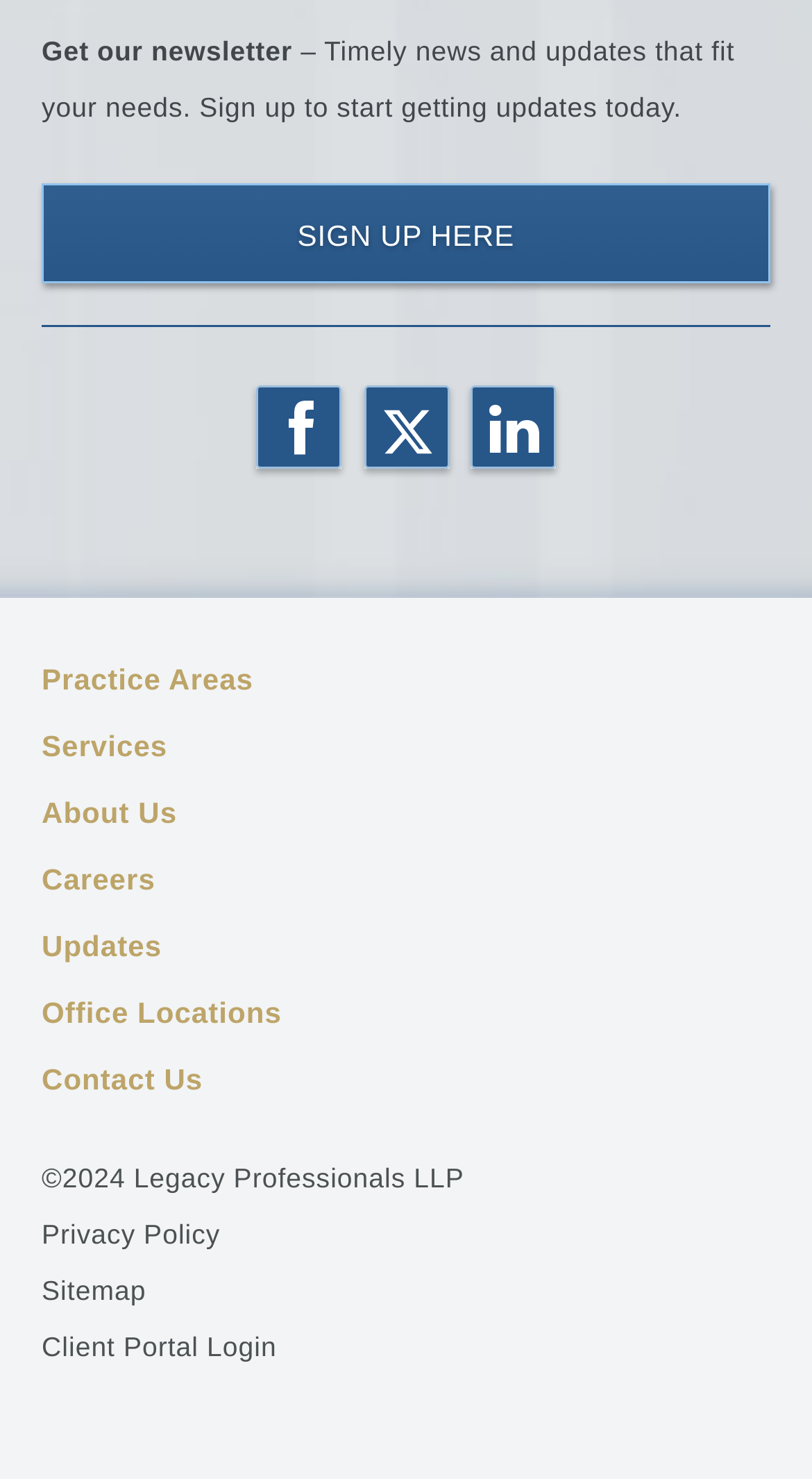Refer to the screenshot and answer the following question in detail:
What is the company name?

The company name can be found at the bottom of the webpage, in the copyright section, which states '©2024 Legacy Professionals LLP'.